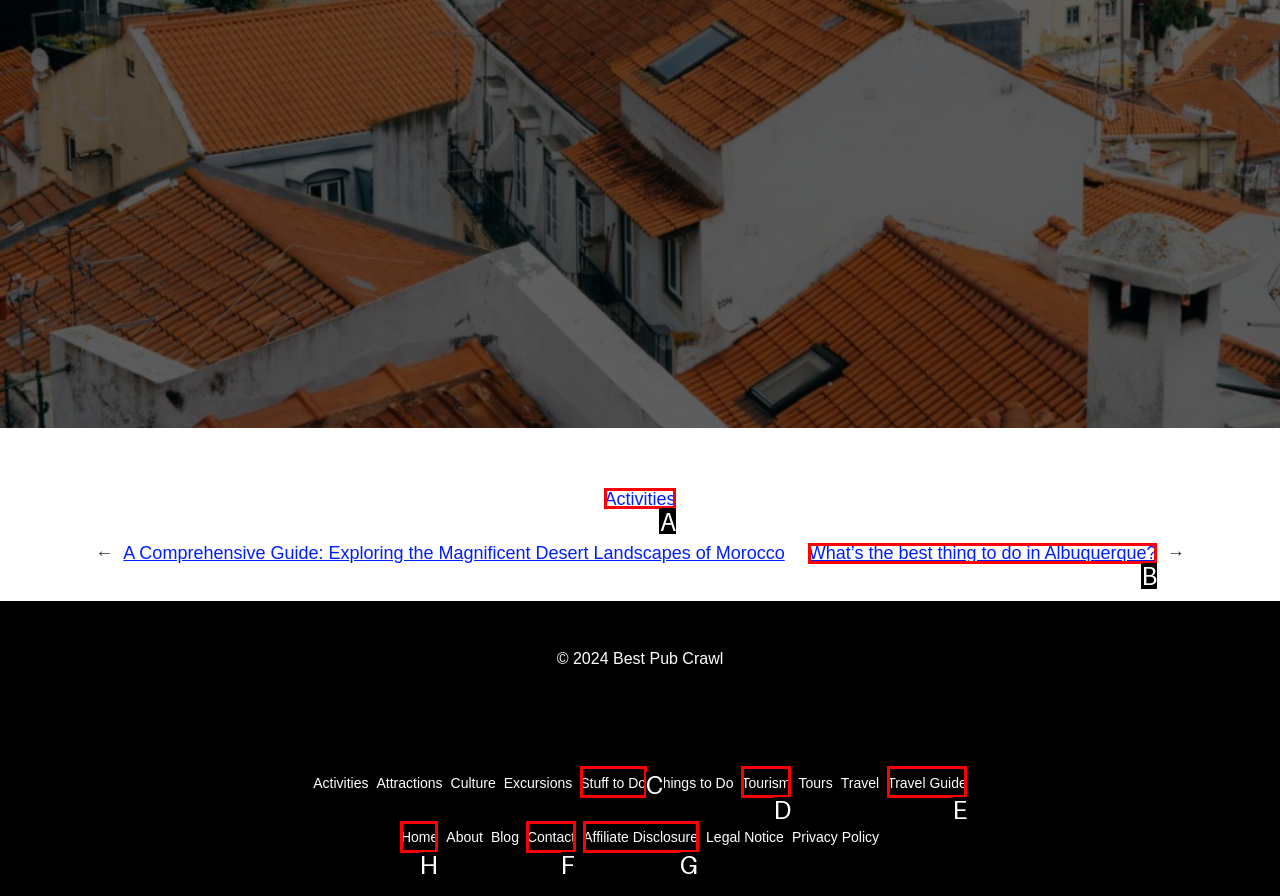For the given instruction: Go to the 'Home' page, determine which boxed UI element should be clicked. Answer with the letter of the corresponding option directly.

H